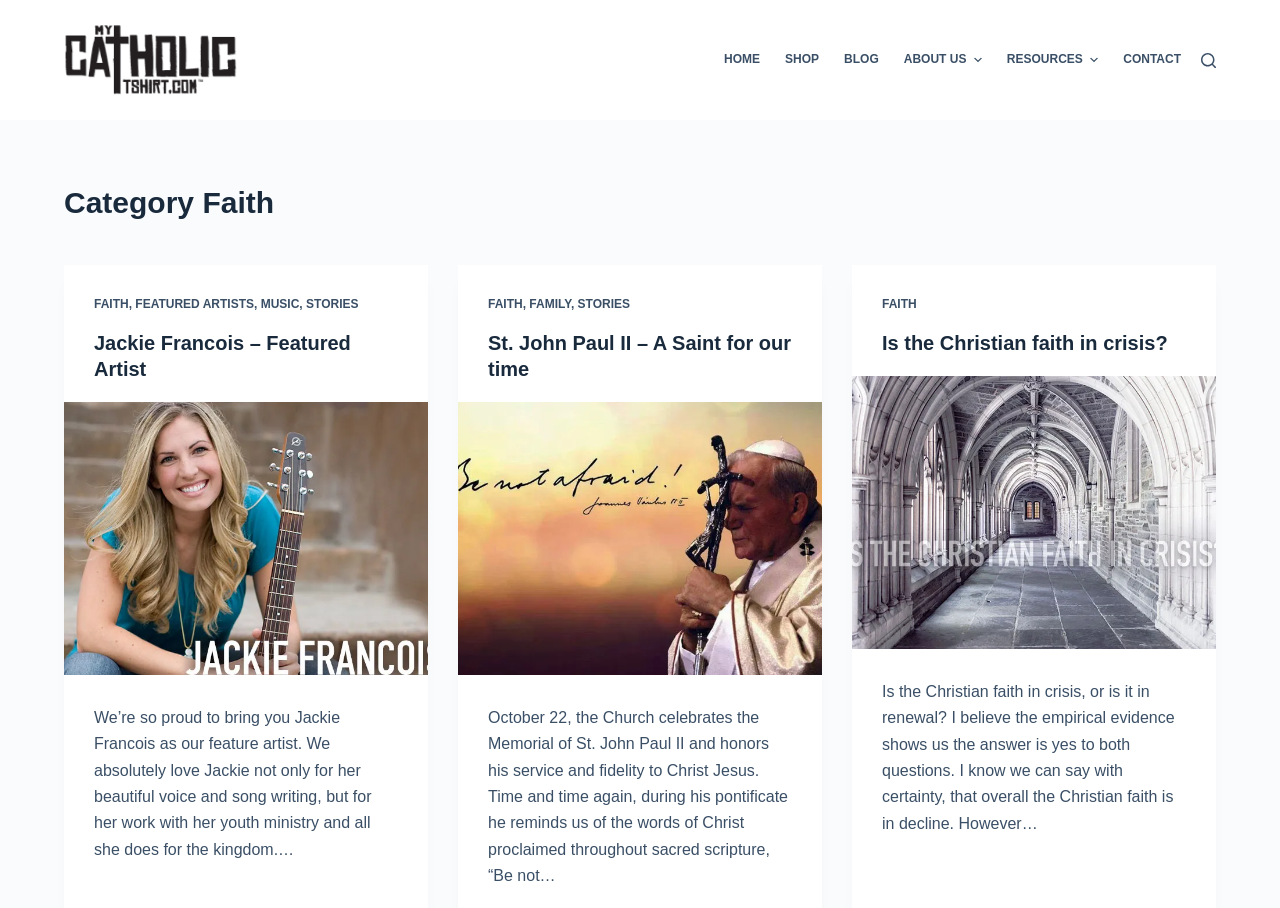Determine the bounding box coordinates of the region I should click to achieve the following instruction: "Read about 'St. John Paul II – A Saint for our time'". Ensure the bounding box coordinates are four float numbers between 0 and 1, i.e., [left, top, right, bottom].

[0.358, 0.443, 0.642, 0.743]